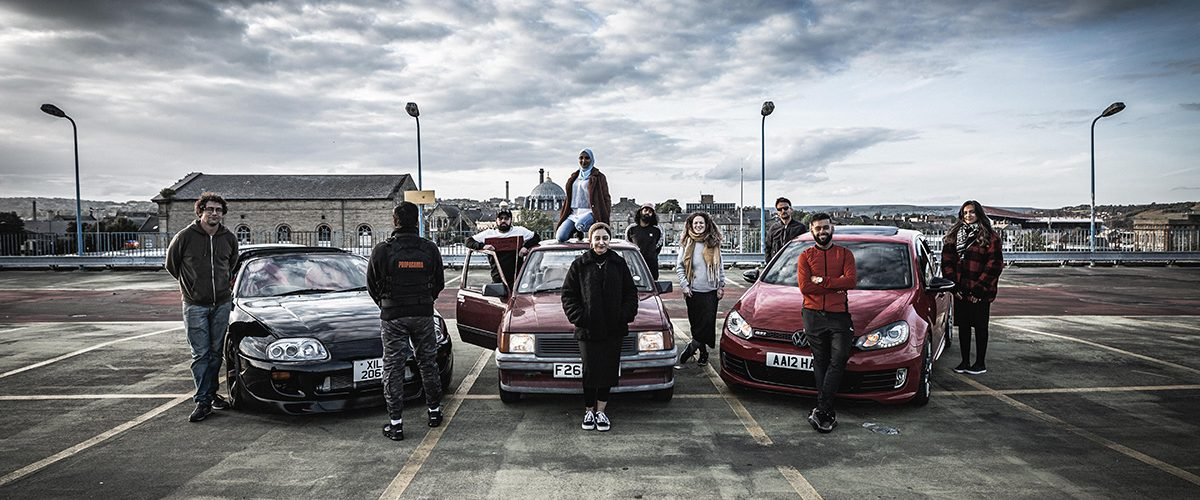What is the atmosphere of the sky?
Provide a concise answer using a single word or phrase based on the image.

Moody, cloud-filled